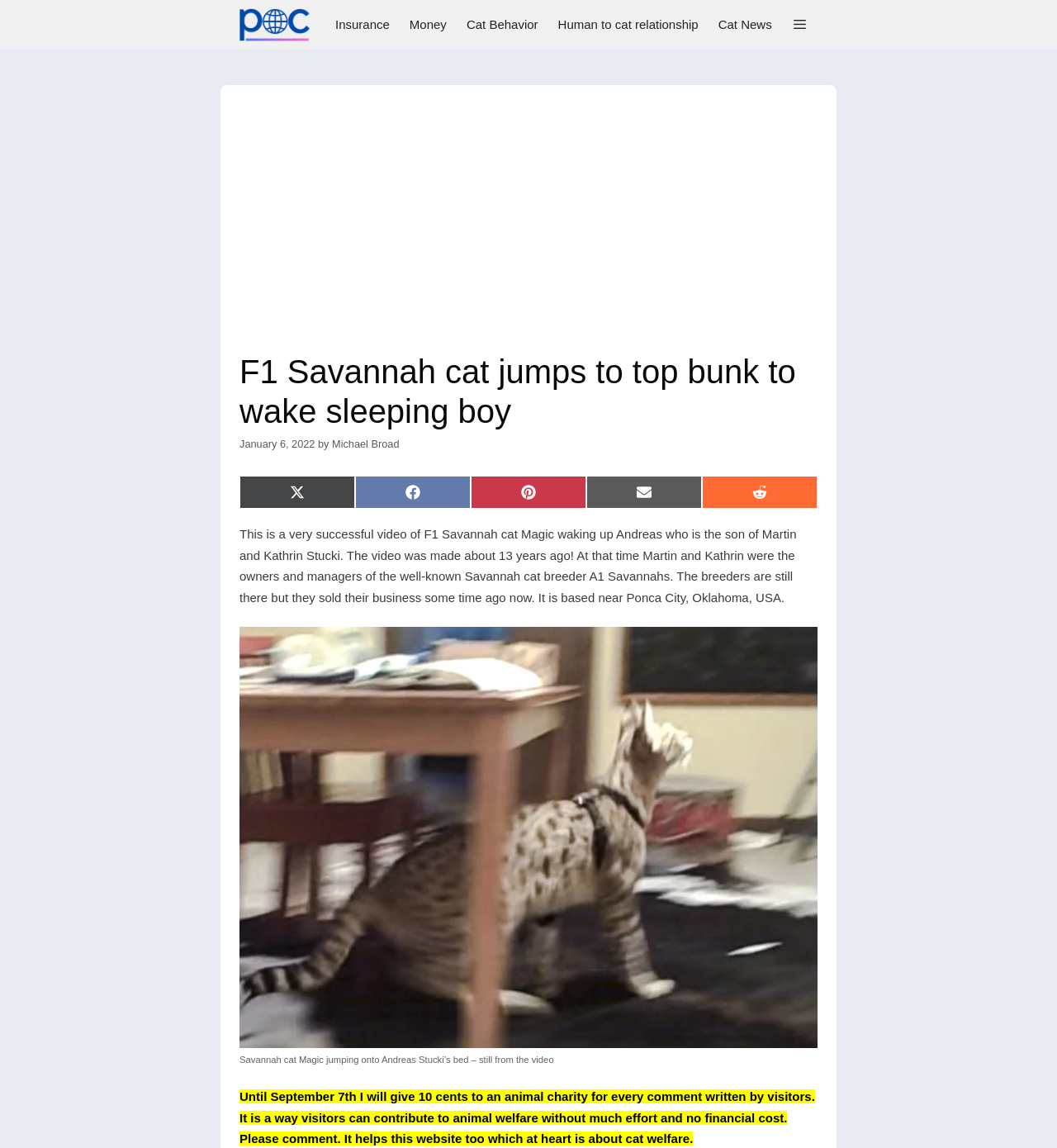Please specify the bounding box coordinates of the region to click in order to perform the following instruction: "Click the 'Data' button".

None